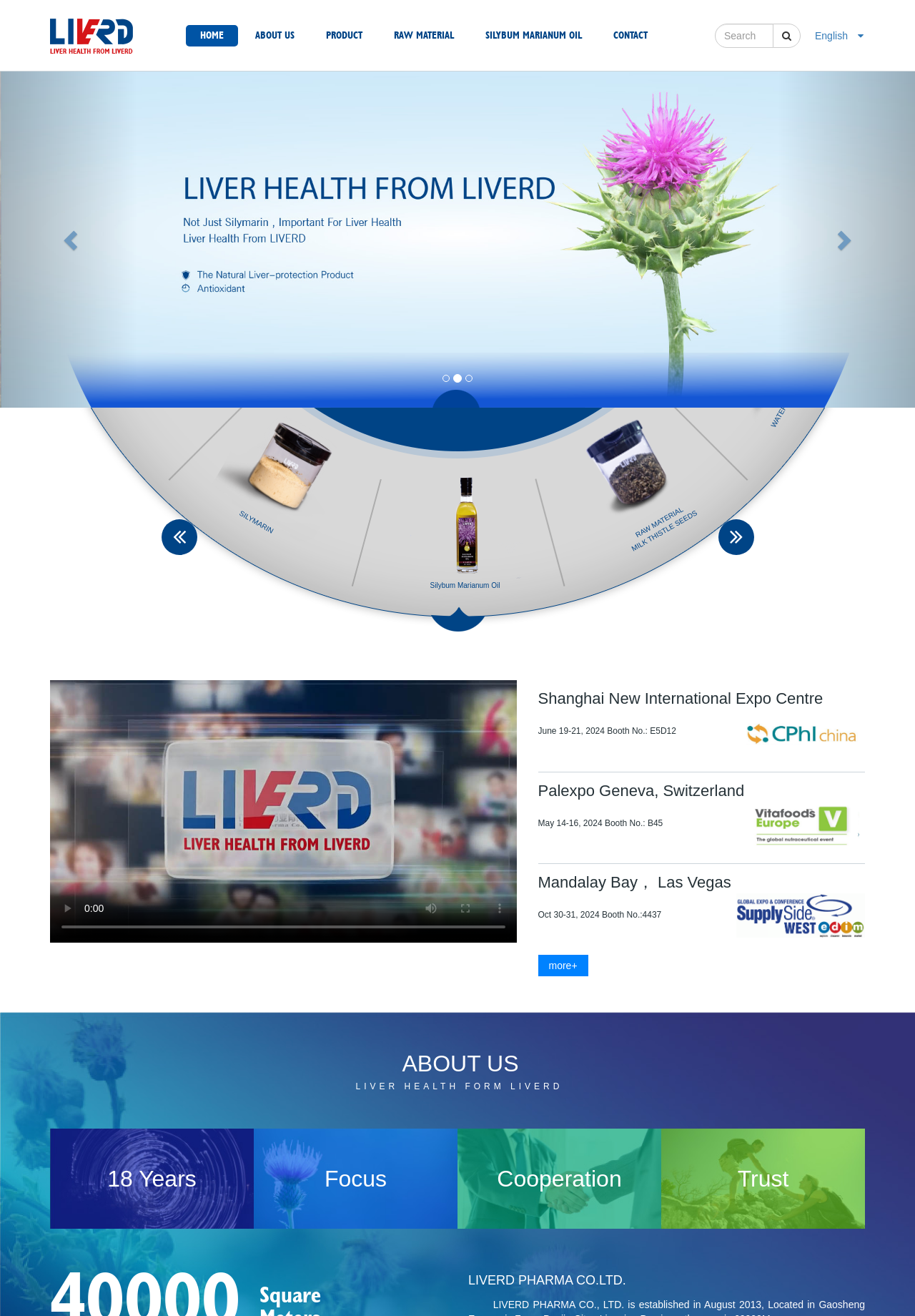What is the company name?
Provide an in-depth answer to the question, covering all aspects.

I found the company name by looking at the bottom of the webpage, where it says 'LIVERD PHARMA CO.LTD.' in a static text element.